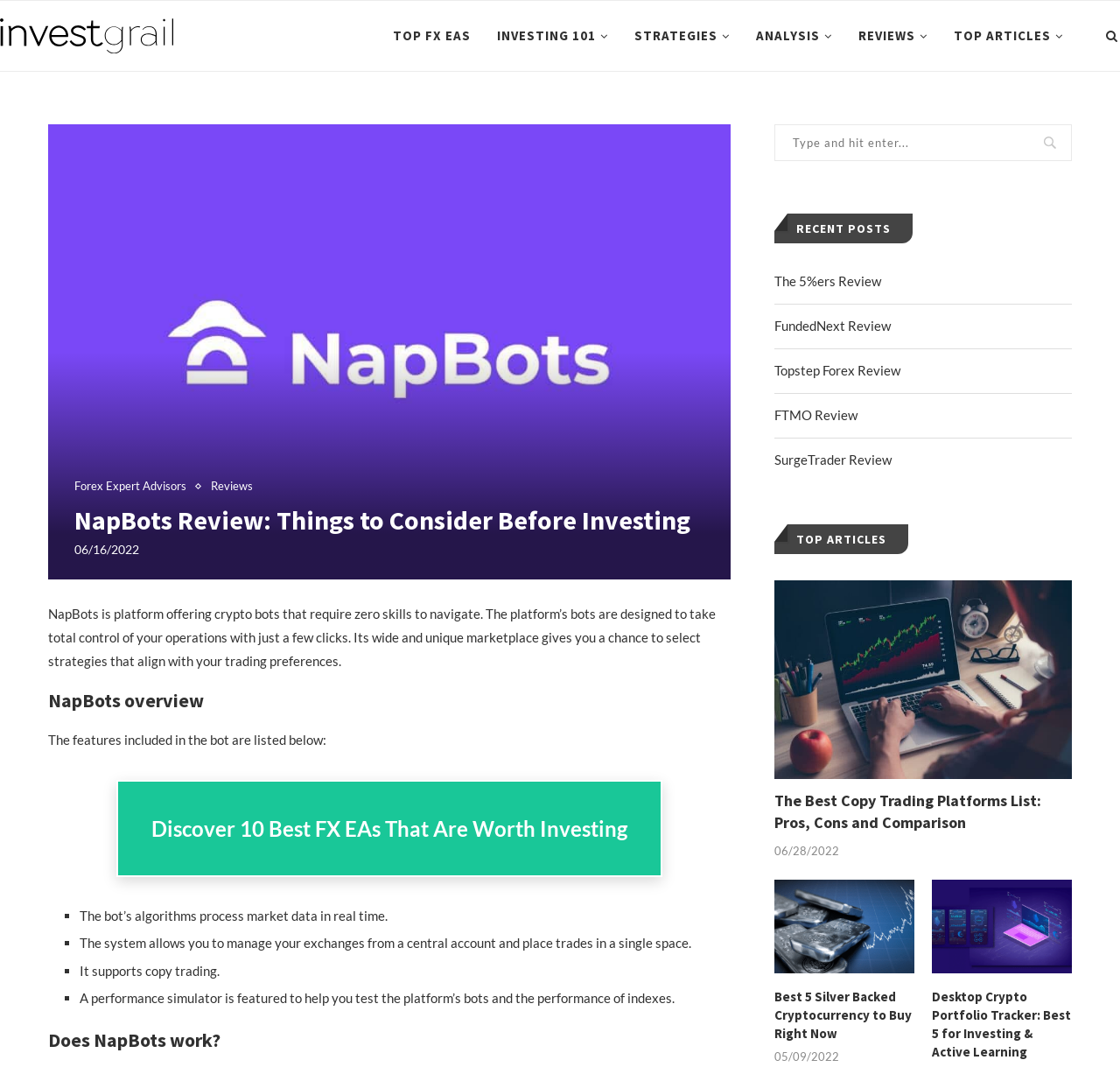Please examine the image and answer the question with a detailed explanation:
What is the name of the platform offering crypto bots?

The webpage is about NapBots review, and in the first paragraph, it is mentioned that NapBots is a platform offering crypto bots that require zero skills to navigate.